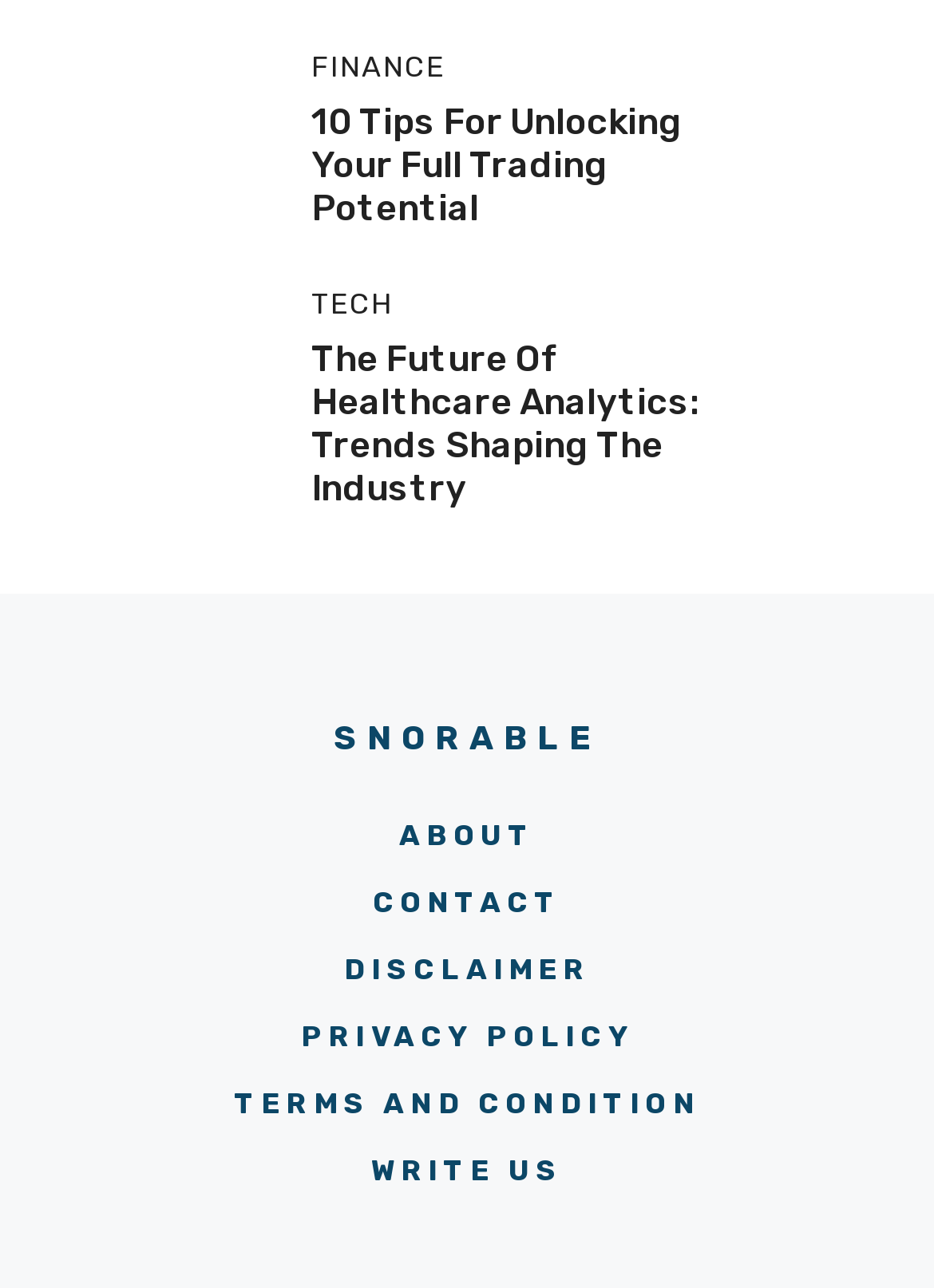Find and indicate the bounding box coordinates of the region you should select to follow the given instruction: "contact us".

[0.399, 0.685, 0.601, 0.718]